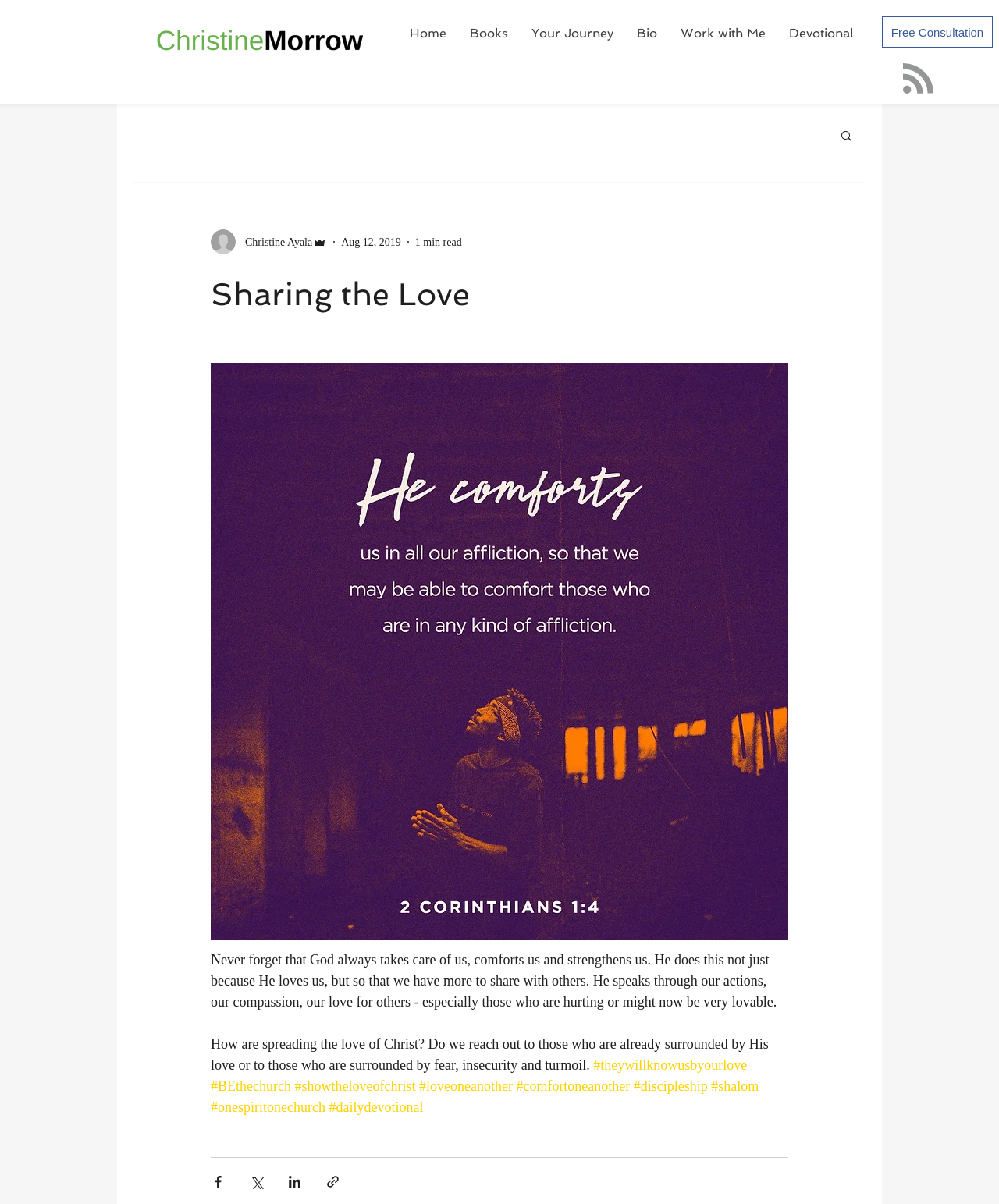What is the topic of the article?
Please use the image to provide an in-depth answer to the question.

The topic of the article can be inferred from the content of the article, which discusses how God takes care of us and strengthens us so that we can share His love with others. The article also asks questions about how we can spread the love of Christ.